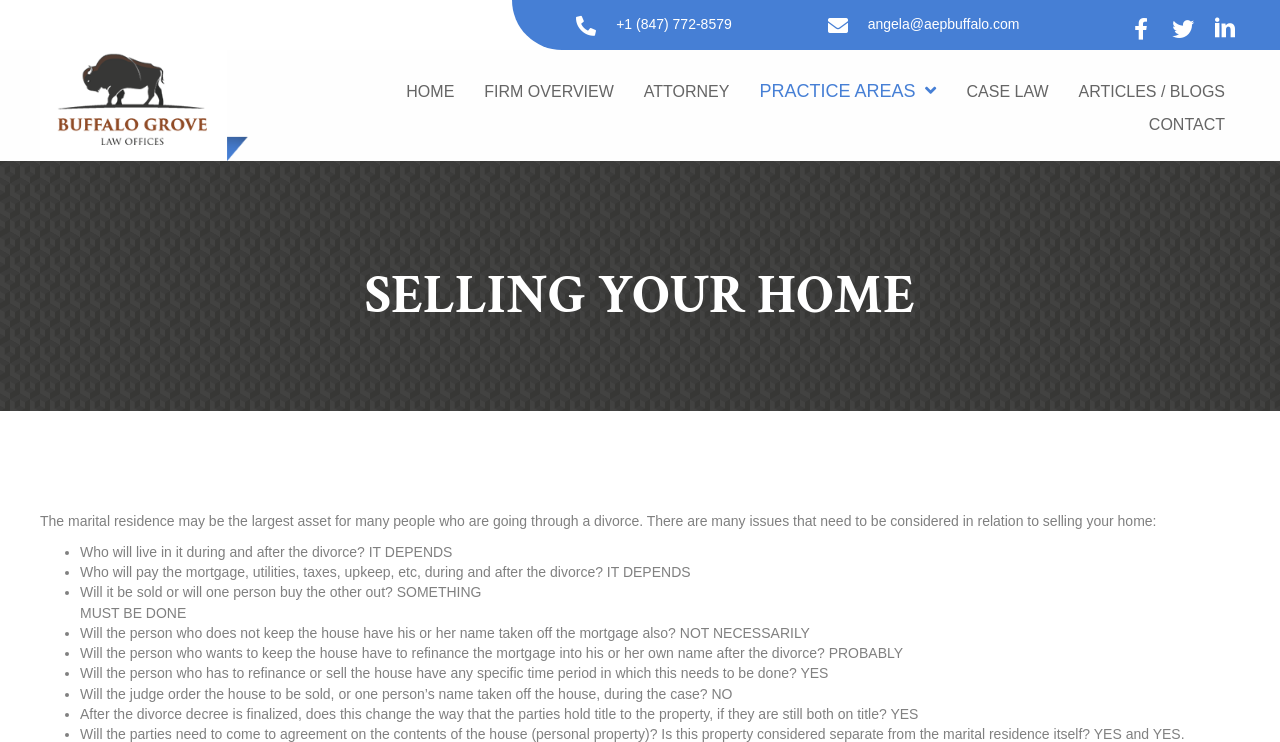Locate the bounding box of the UI element with the following description: "aria-label="Twitter" title="Twitter"".

[0.908, 0.013, 0.94, 0.067]